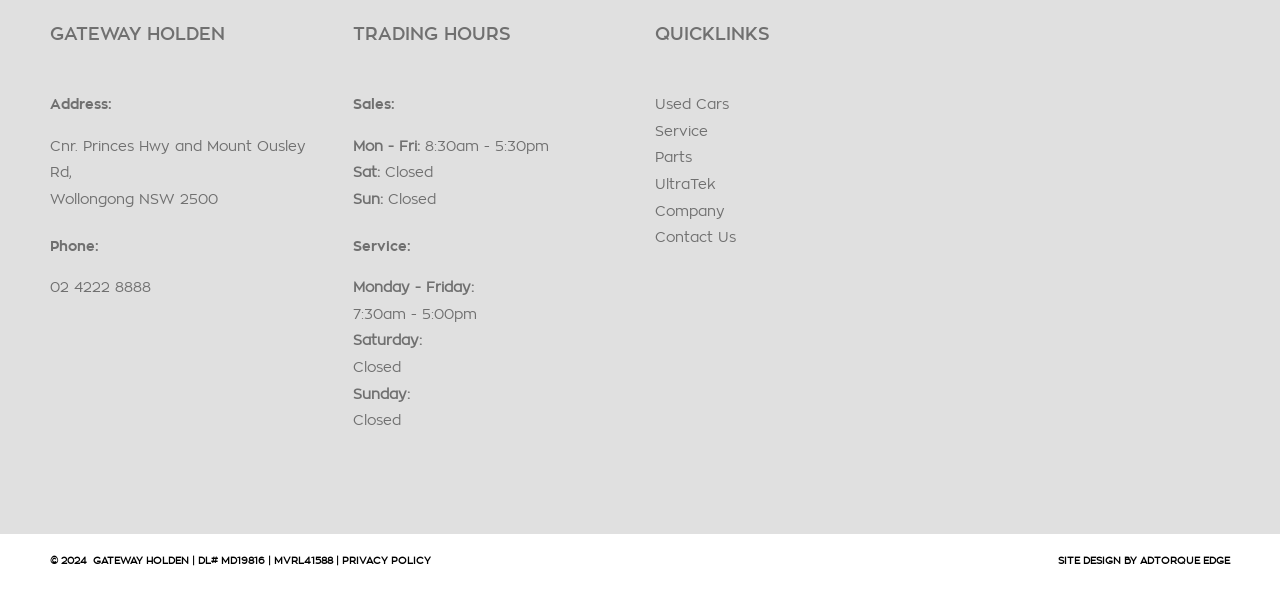Show me the bounding box coordinates of the clickable region to achieve the task as per the instruction: "Visit the company page".

[0.512, 0.346, 0.566, 0.369]